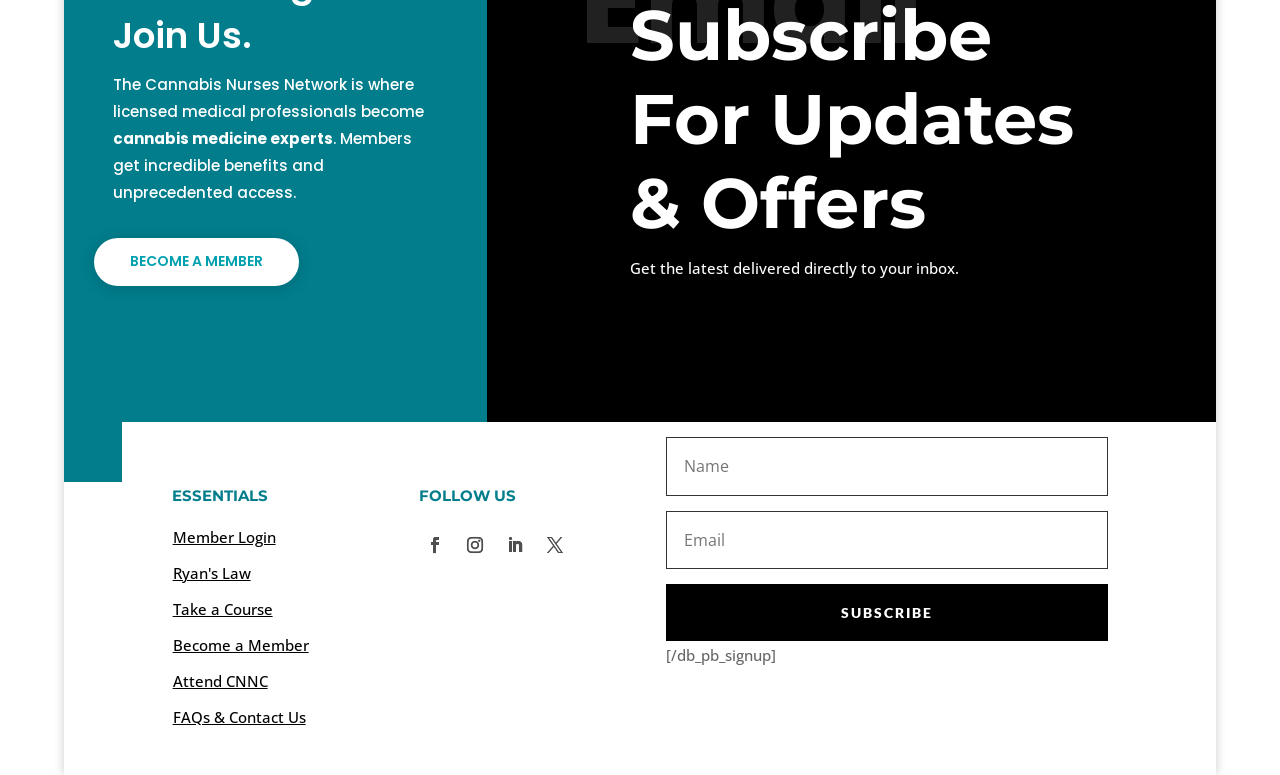Can you provide the bounding box coordinates for the element that should be clicked to implement the instruction: "Login as a member"?

[0.135, 0.68, 0.215, 0.705]